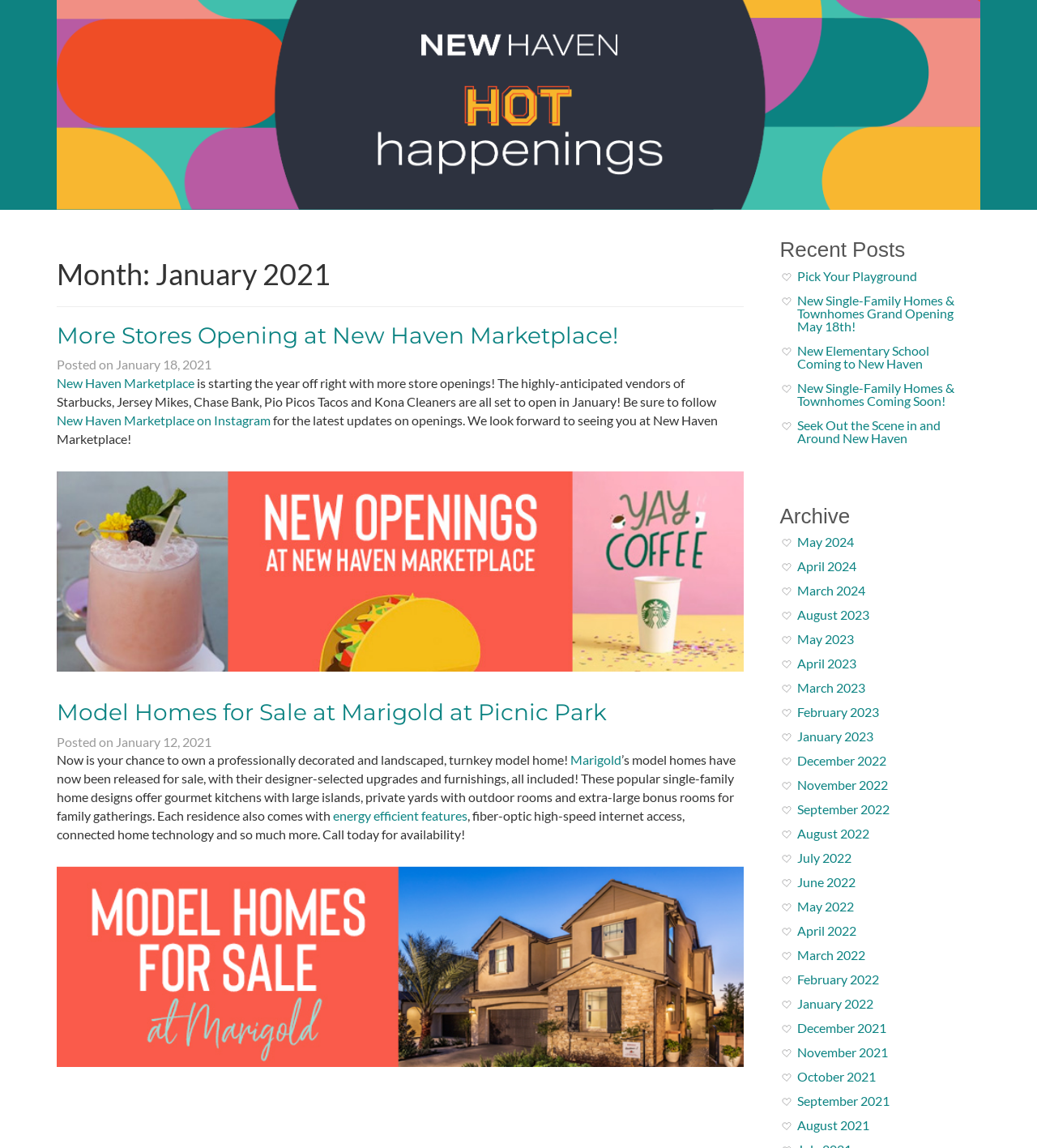Please provide a brief answer to the following inquiry using a single word or phrase:
What is the purpose of the 'Archive' section?

To list past blog posts